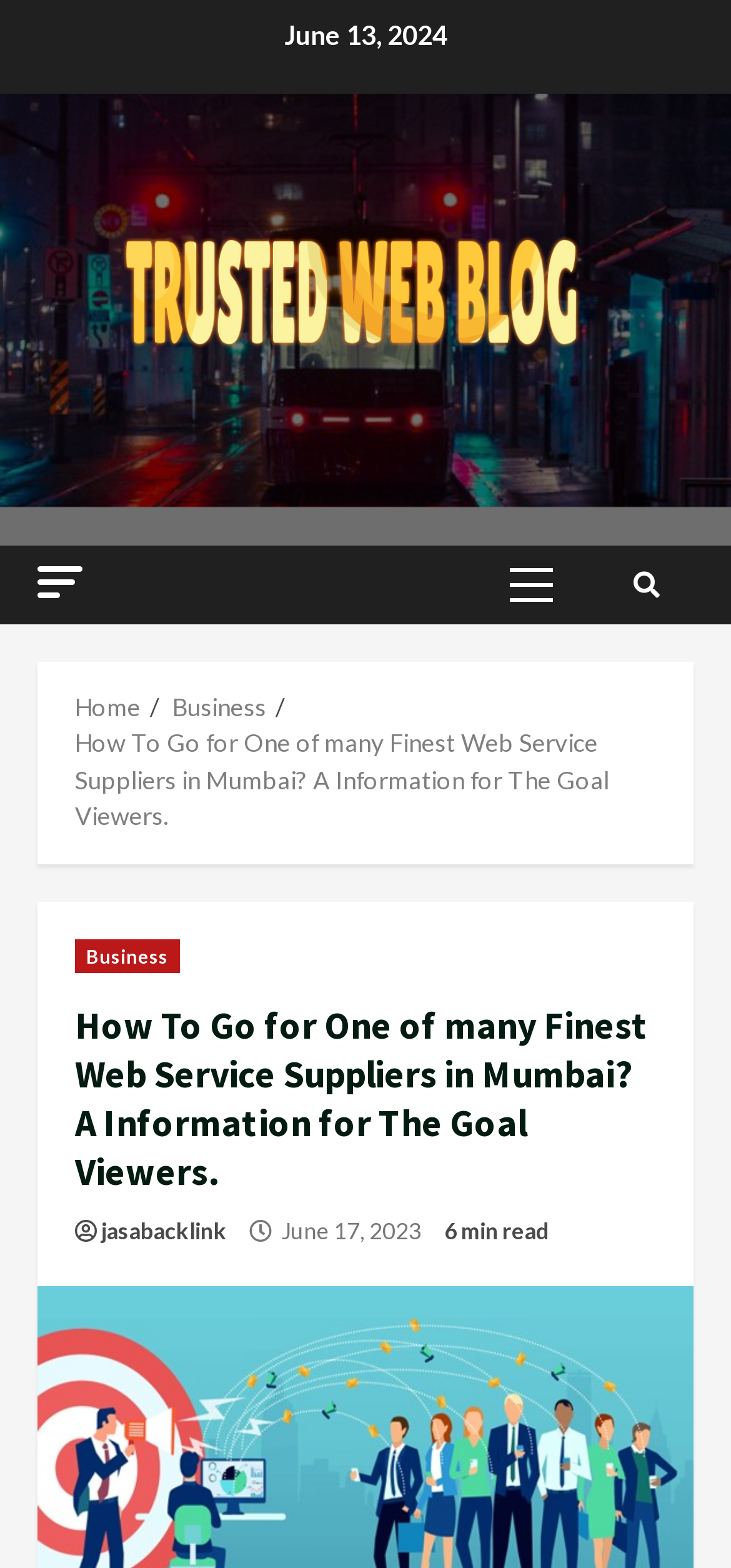Identify and provide the text content of the webpage's primary headline.

How To Go for One of many Finest Web Service Suppliers in Mumbai? A Information for The Goal Viewers.